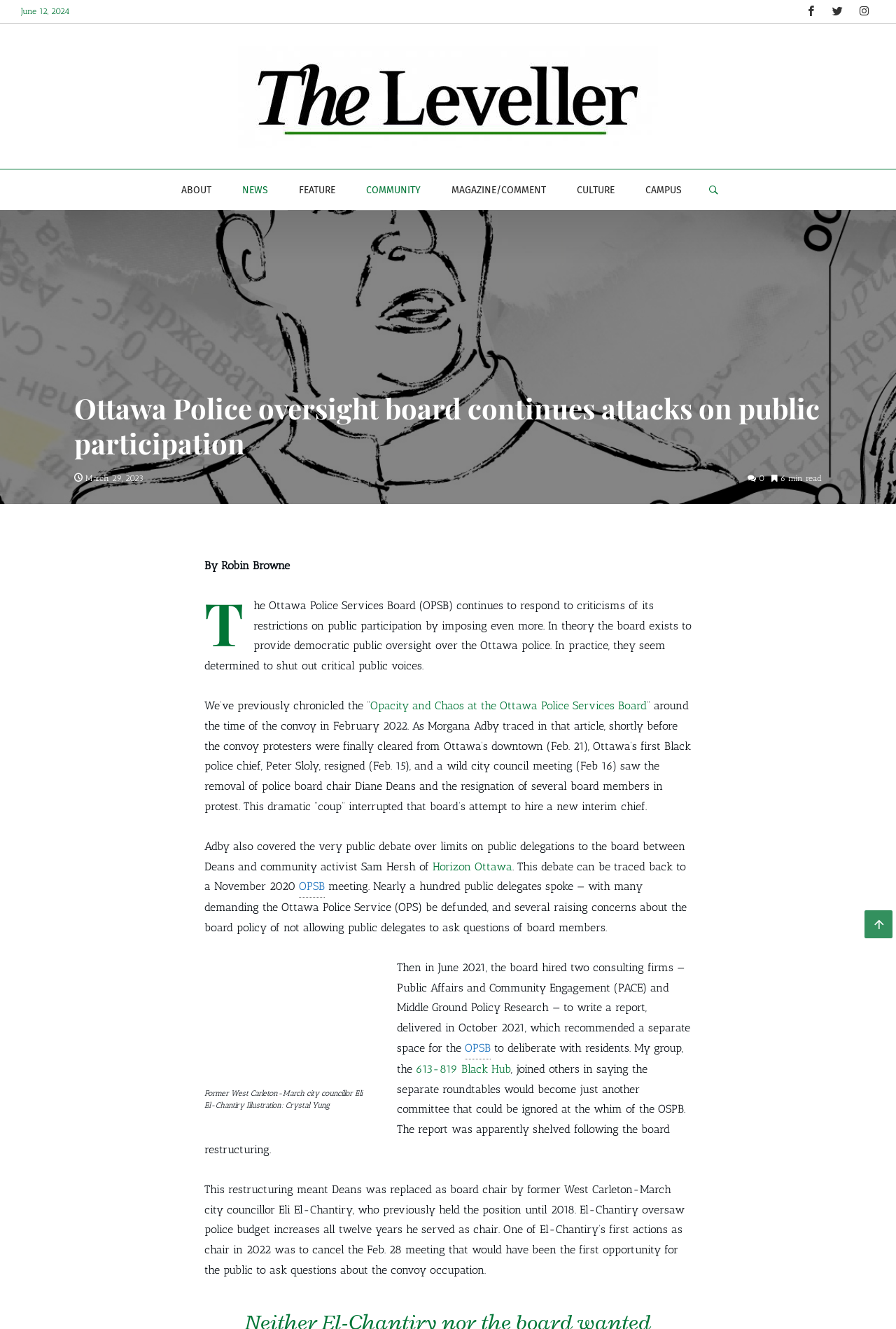Please mark the bounding box coordinates of the area that should be clicked to carry out the instruction: "Visit the website of Horizon Ottawa".

[0.483, 0.647, 0.572, 0.657]